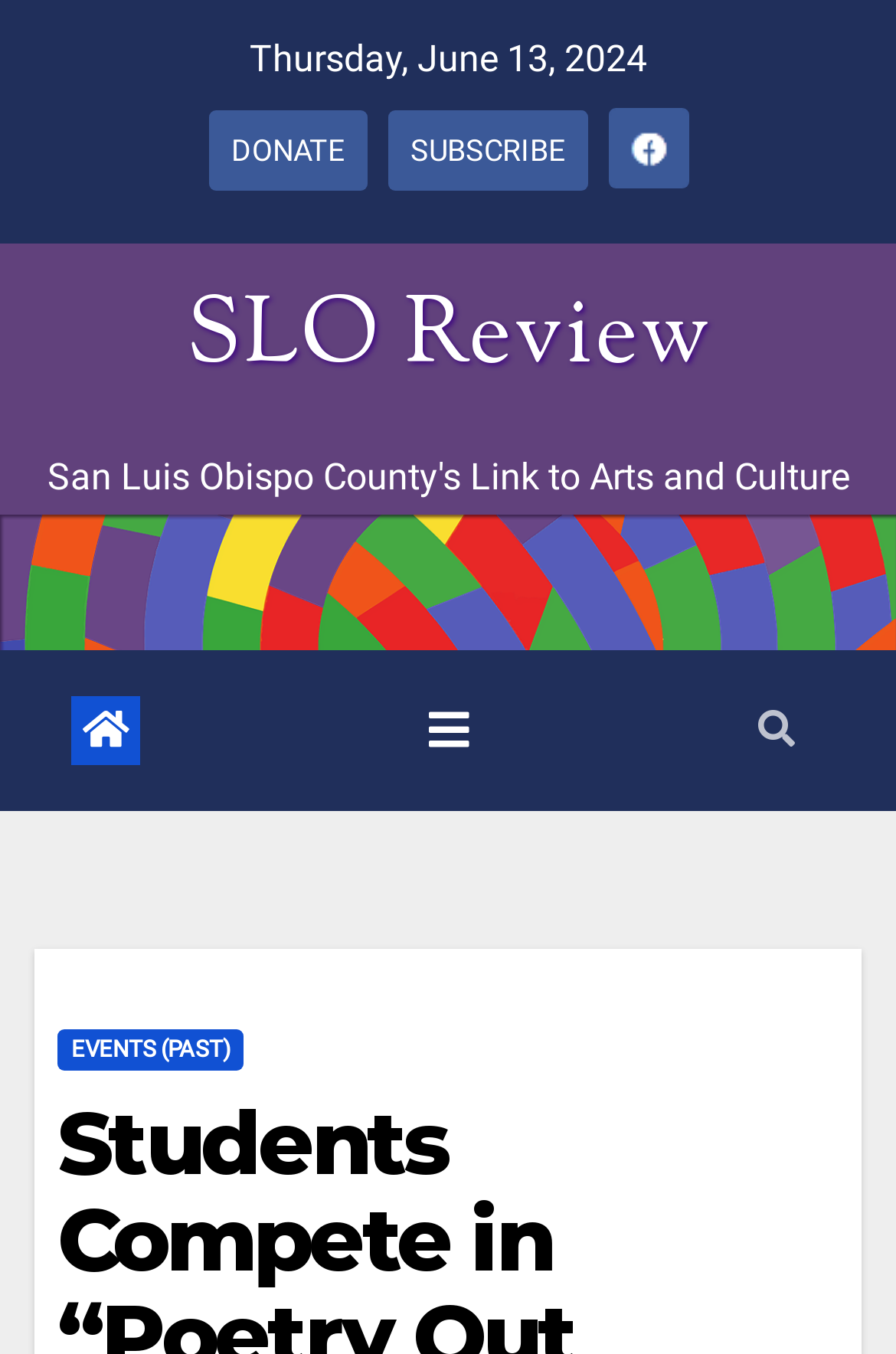What type of event is mentioned?
Based on the screenshot, provide your answer in one word or phrase.

Poetry Out Loud